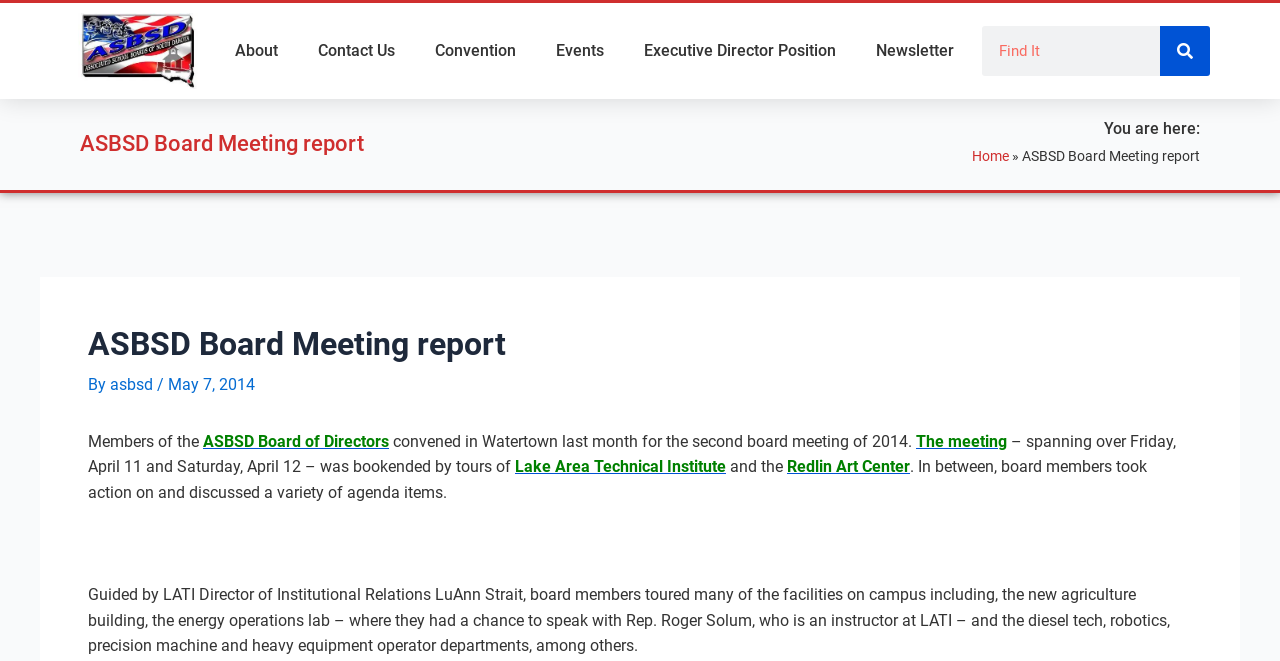Locate the bounding box coordinates of the clickable area needed to fulfill the instruction: "Click the ASBSD Logo".

[0.061, 0.02, 0.155, 0.135]